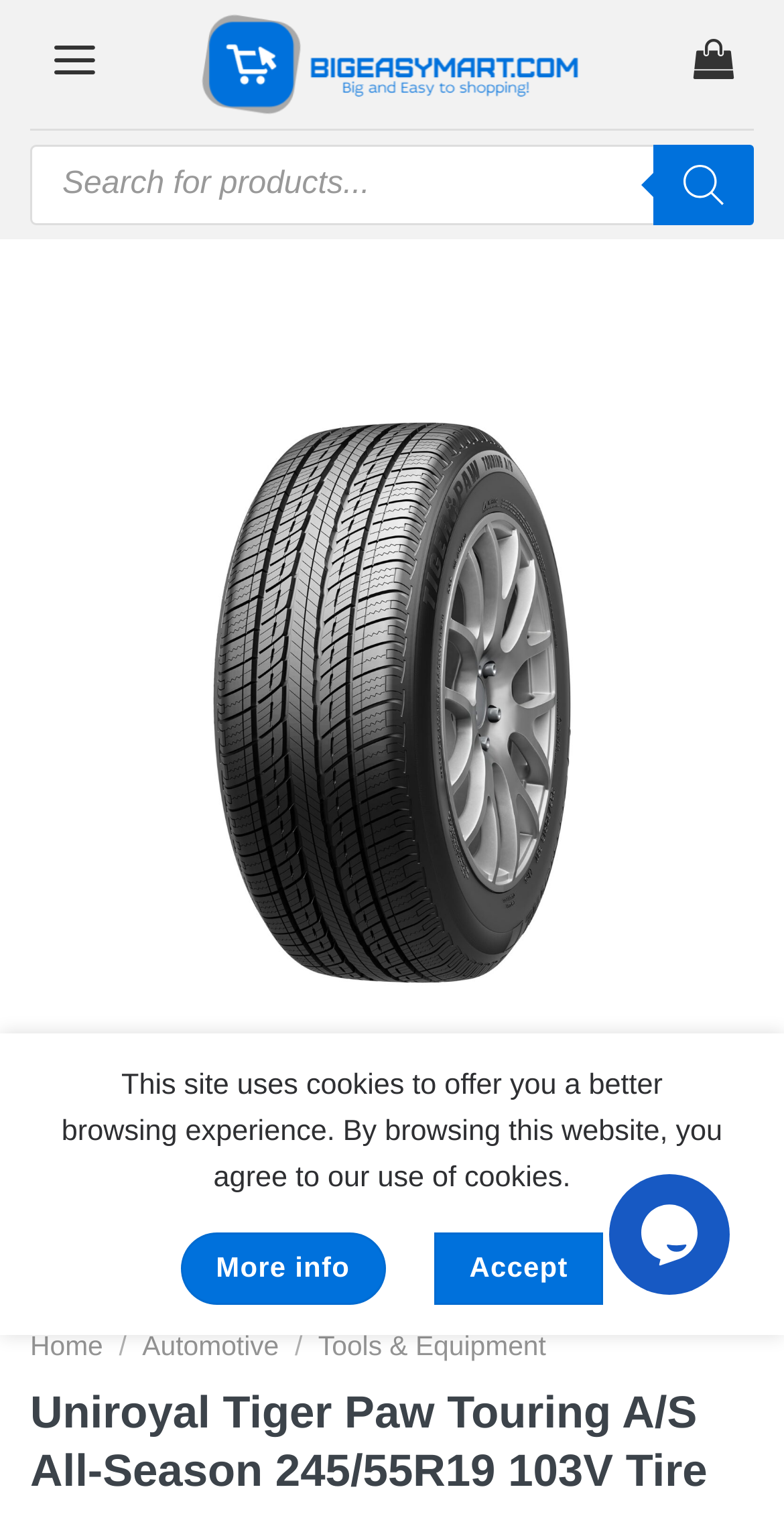Please find and report the bounding box coordinates of the element to click in order to perform the following action: "Click next page". The coordinates should be expressed as four float numbers between 0 and 1, in the format [left, top, right, bottom].

[0.833, 0.421, 0.925, 0.526]